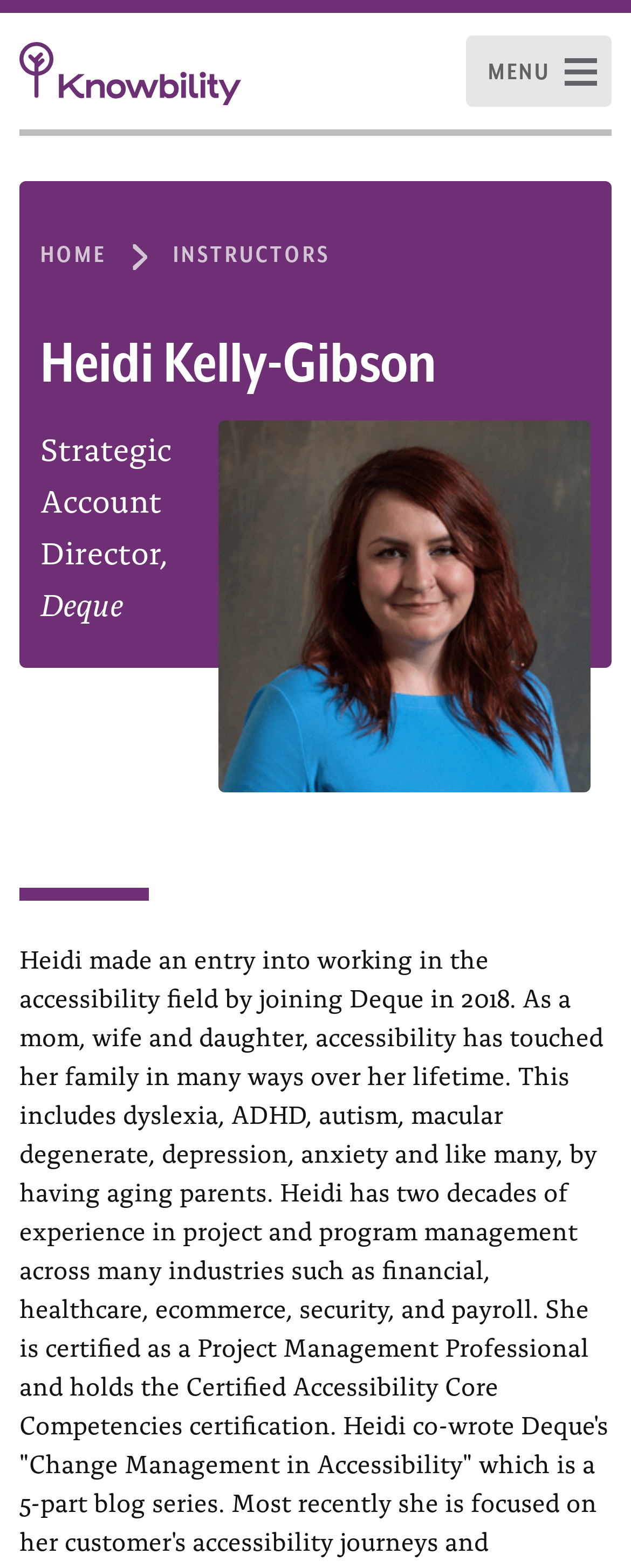Using the element description: "Home", determine the bounding box coordinates. The coordinates should be in the format [left, top, right, bottom], with values between 0 and 1.

[0.064, 0.15, 0.169, 0.174]